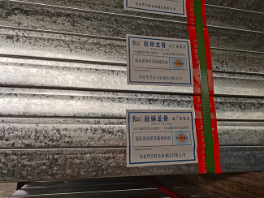Use a single word or phrase to answer the question:
What is the purpose of the red and green bands?

Securing bundles